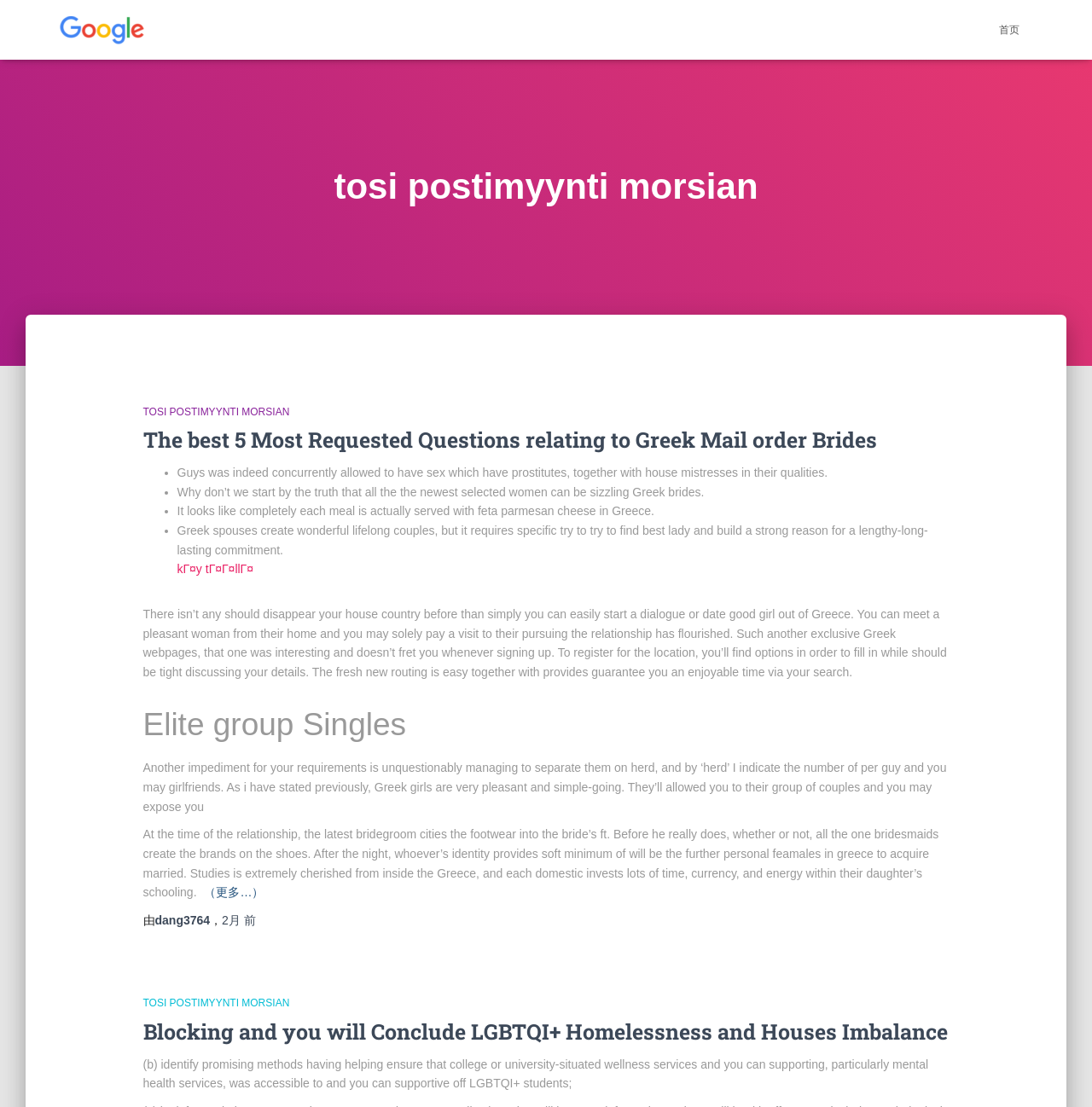Write an extensive caption that covers every aspect of the webpage.

This webpage appears to be a blog post or article about Greek mail-order brides. At the top, there is a link to "超人seo" (Superman SEO) and an image with the same name. Below this, there is a heading that reads "tosi postimyynti morsian" (Finnish for "Tosi's postal bride"). 

On the top right, there is a link to "首页" (Home). The main content of the page is an article with several headings and paragraphs. The first heading reads "TOSI POSTIMYYNTI MORSIAN" and is followed by a link with the same text. 

The article then asks "The best 5 Most Requested Questions relating to Greek Mail order Brides" and provides several points in a list format. Each point is marked with a bullet point and includes a brief description. The points discuss topics such as the history of prostitution in Greece, the beauty of Greek brides, and the importance of feta cheese in Greek cuisine.

Below this list, there is a paragraph of text that discusses the benefits of using a Greek dating website. It mentions that users can meet women from Greece without having to leave their home country and that the website is easy to navigate.

The next heading reads "Elite Singles" and is followed by a paragraph of text that discusses the challenges of finding a Greek bride. It mentions that Greek women are pleasant and easy-going, but it can be difficult to stand out from the crowd.

The article then continues with several more paragraphs of text, discussing topics such as the importance of education in Greece and a traditional Greek wedding custom. There are also several links throughout the article, including one to "继续阅读The best 5 Most Requested Questions relating to Greek Mail order Brides" (Continue reading...).

At the bottom of the page, there are several more headings, including "TOSI POSTIMYYNTI MORSIAN" and "Blocking and Conclude LGBTQI+ Homelessness and Houses Imbalance". These headings are followed by links with the same text. There is also a paragraph of text that discusses methods for supporting LGBTQI+ students.